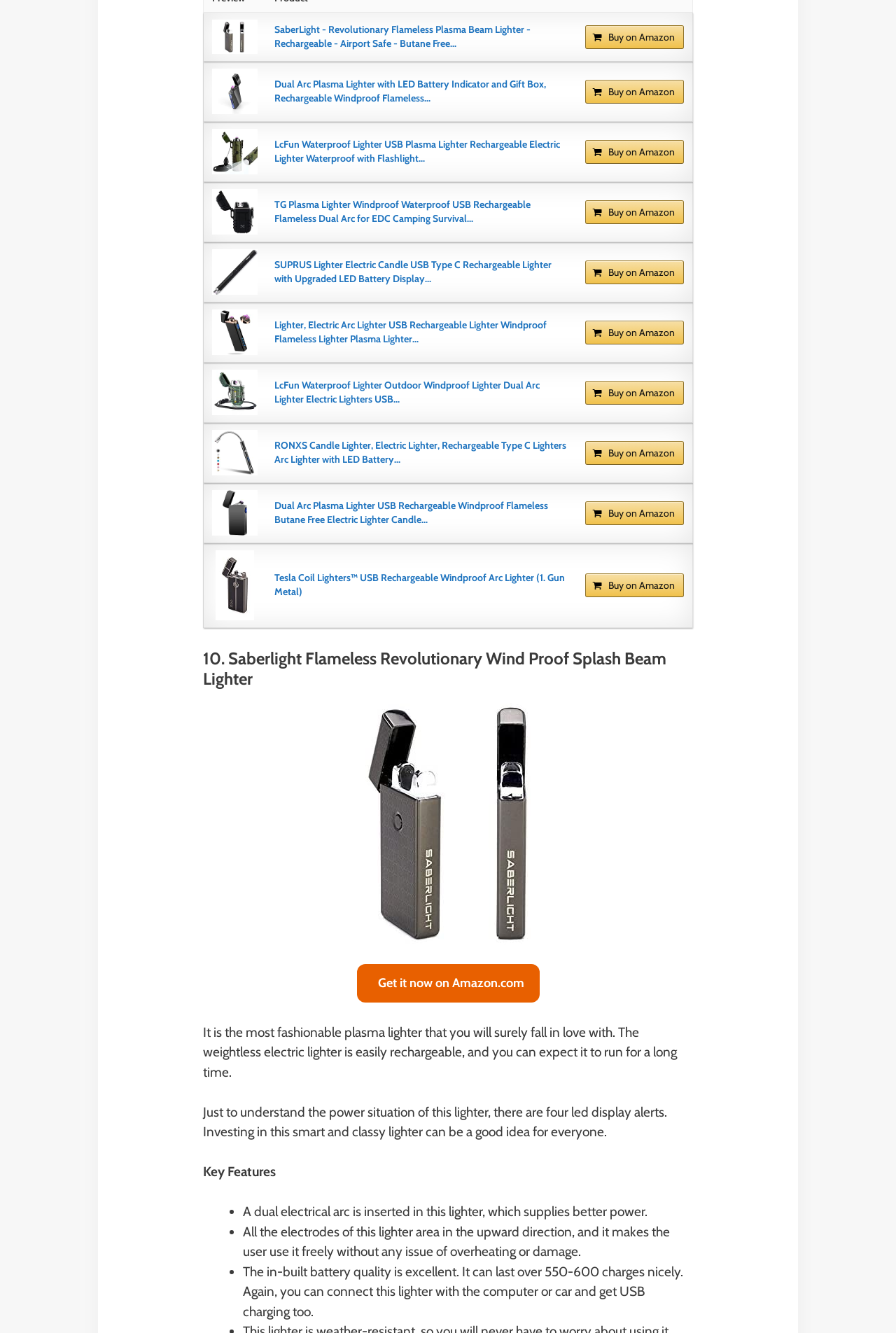What is the purpose of these lighters?
Based on the visual details in the image, please answer the question thoroughly.

Based on the descriptions and features of the lighters, I can infer that they are designed for outdoor activities, such as camping, hiking, and BBQs. The windproof and waterproof features of some lighters also suggest that they are intended for use in outdoor environments.